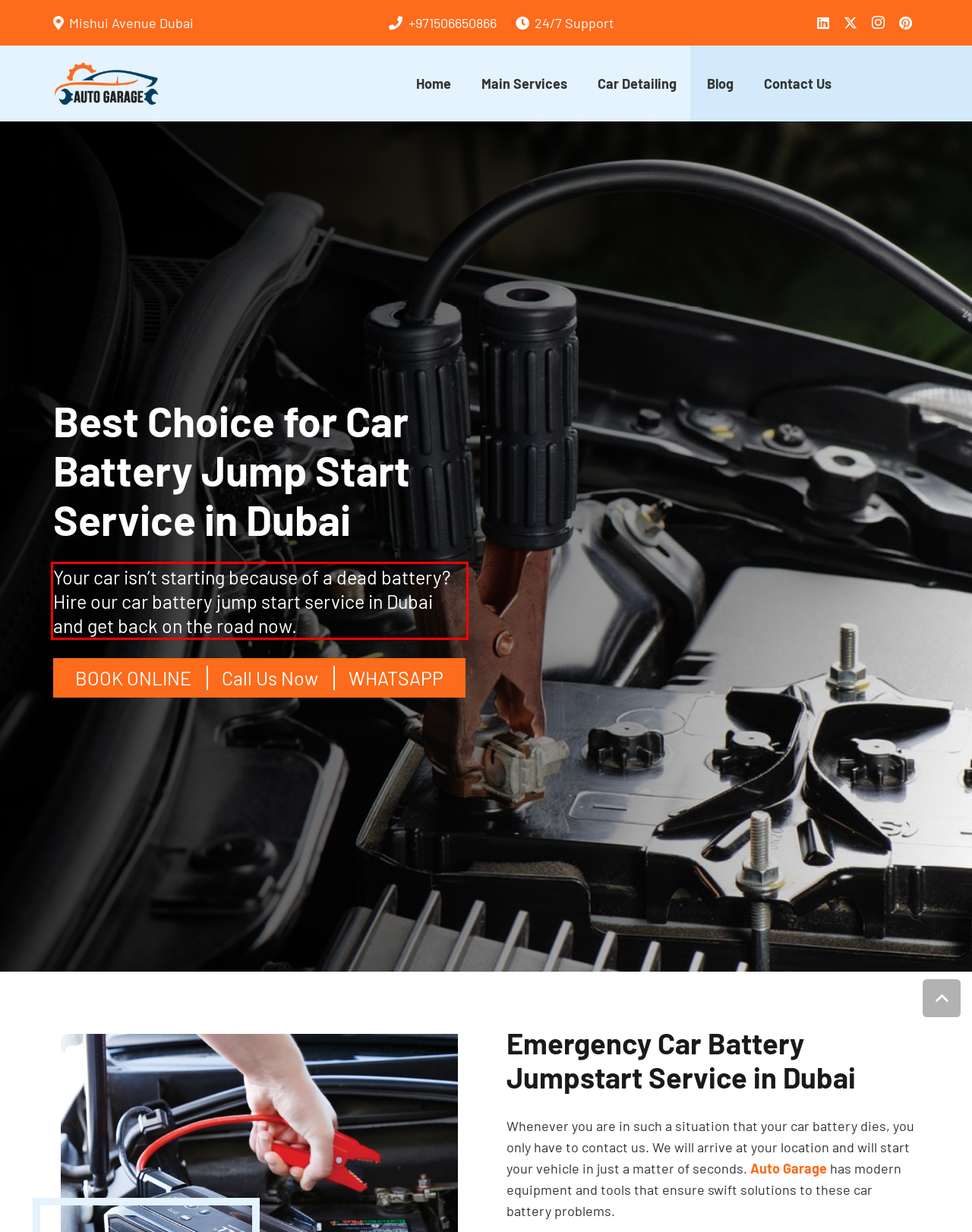You are given a webpage screenshot with a red bounding box around a UI element. Extract and generate the text inside this red bounding box.

Your car isn’t starting because of a dead battery? Hire our car battery jump start service in Dubai and get back on the road now.